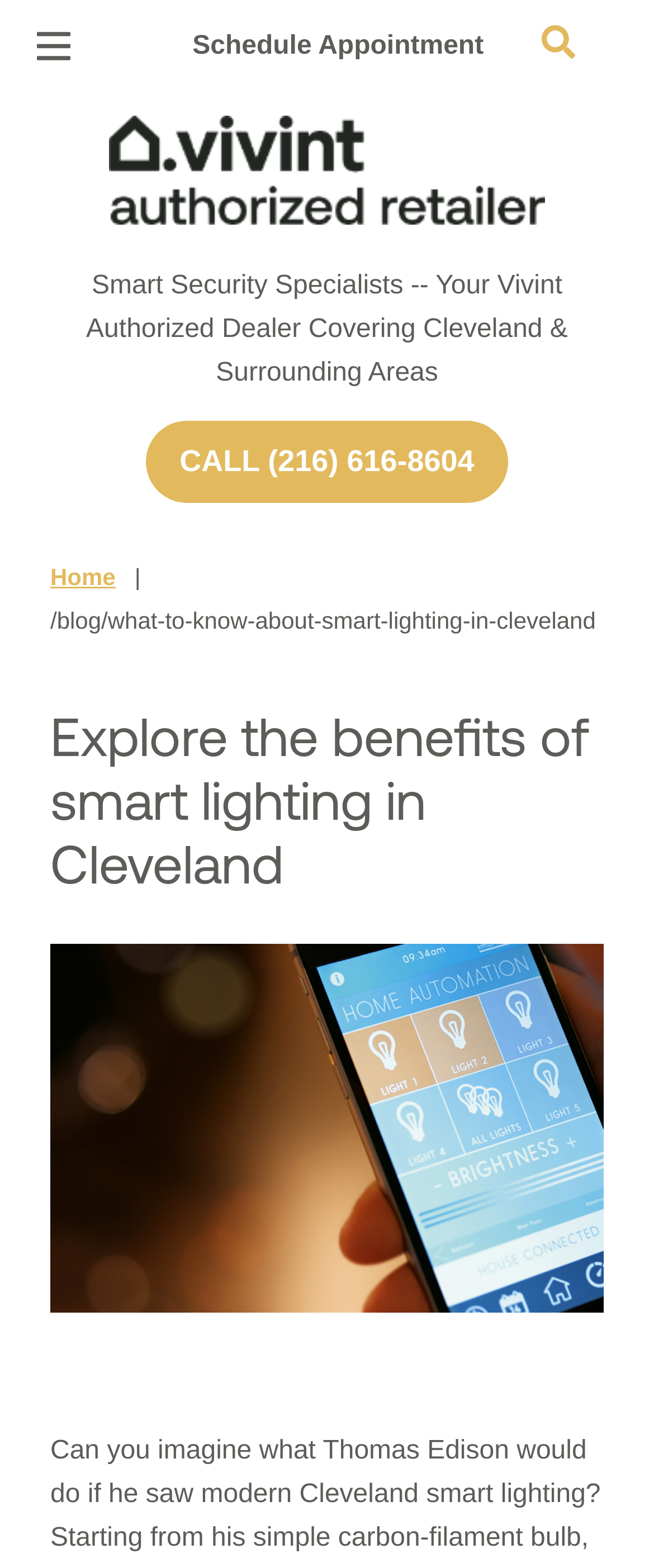Given the element description, predict the bounding box coordinates in the format (top-left x, top-left y, bottom-right x, bottom-right y), using floating point numbers between 0 and 1: Cameras

[0.077, 0.125, 0.487, 0.174]